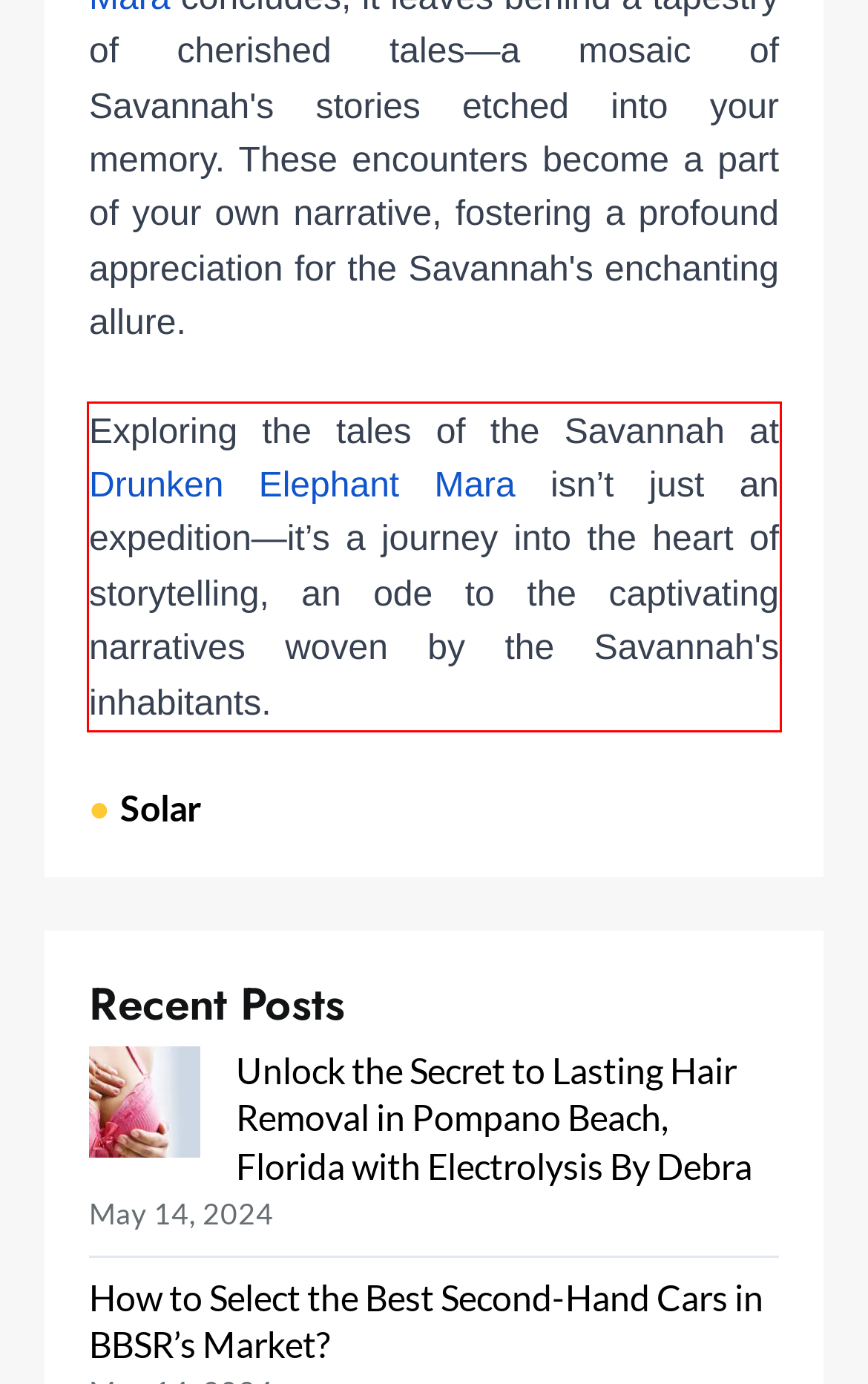You are given a screenshot showing a webpage with a red bounding box. Perform OCR to capture the text within the red bounding box.

Exploring the tales of the Savannah at Drunken Elephant Mara isn’t just an expedition—it’s a journey into the heart of storytelling, an ode to the captivating narratives woven by the Savannah's inhabitants.